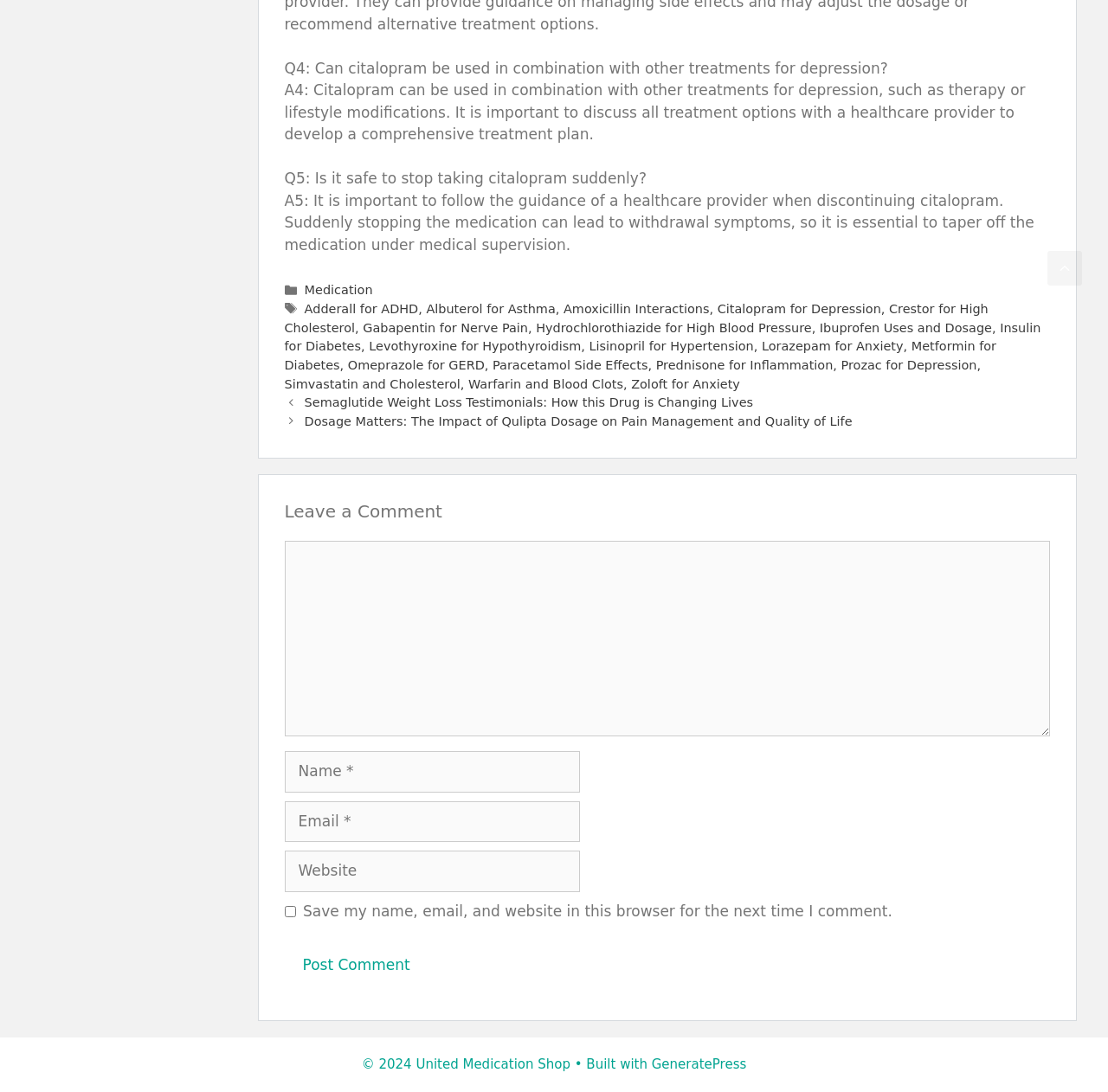What is the topic of Q4?
Relying on the image, give a concise answer in one word or a brief phrase.

Depression